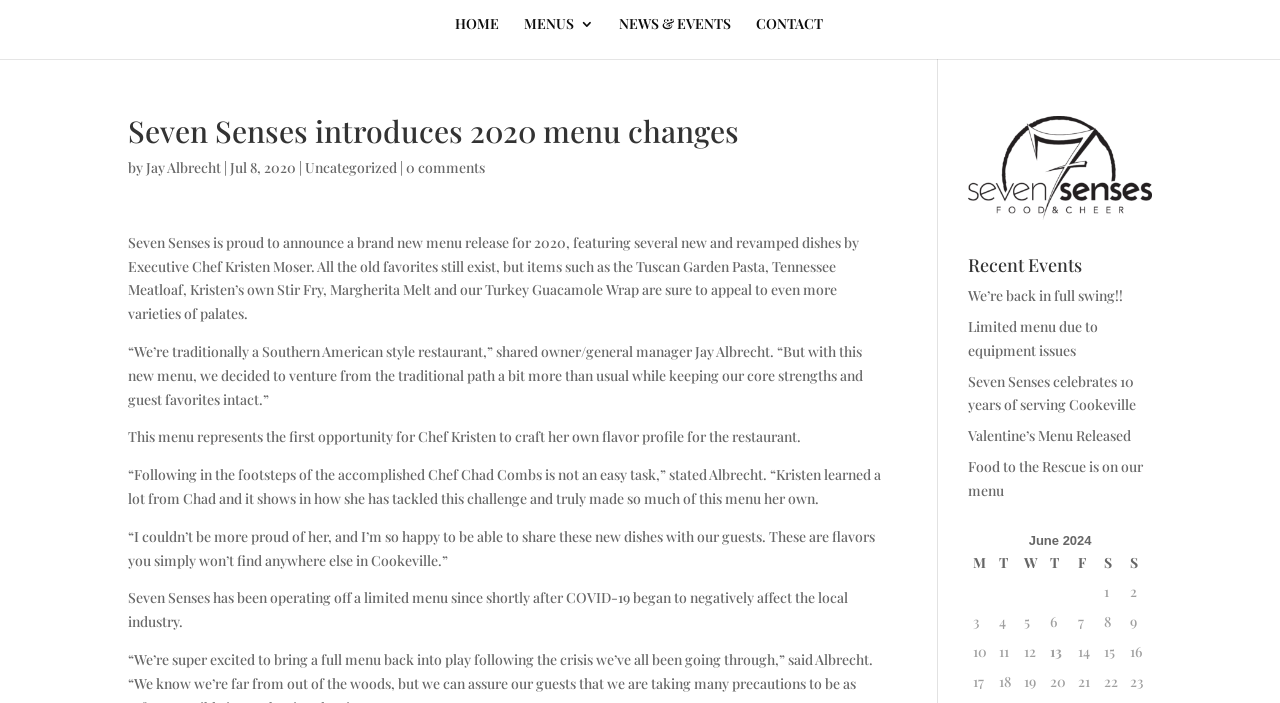Locate the bounding box coordinates of the clickable element to fulfill the following instruction: "Click on the HOME link". Provide the coordinates as four float numbers between 0 and 1 in the format [left, top, right, bottom].

[0.355, 0.024, 0.39, 0.084]